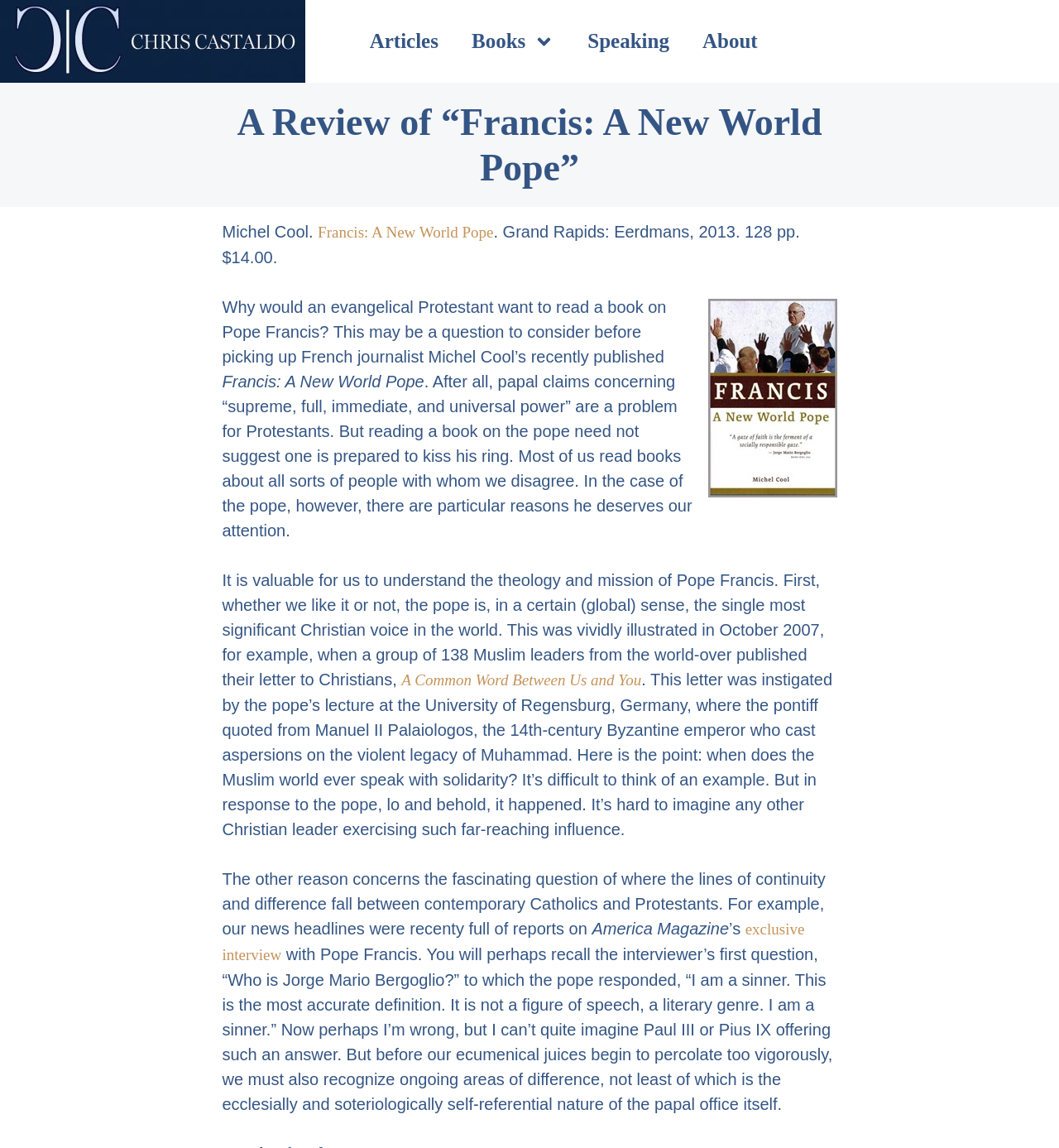Please find the bounding box coordinates for the clickable element needed to perform this instruction: "Check A Common Word Between Us and You".

[0.379, 0.585, 0.606, 0.6]